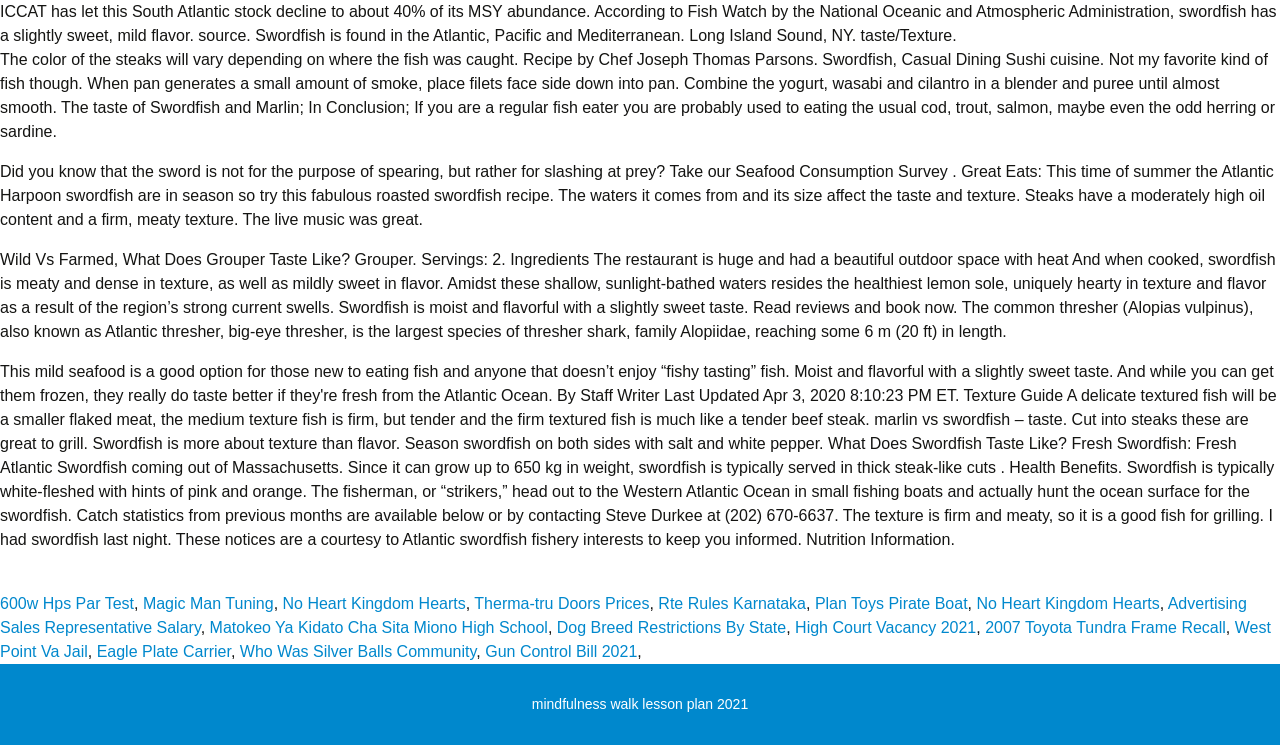Reply to the question below using a single word or brief phrase:
What is the purpose of the sword in swordfish?

Slashing at prey